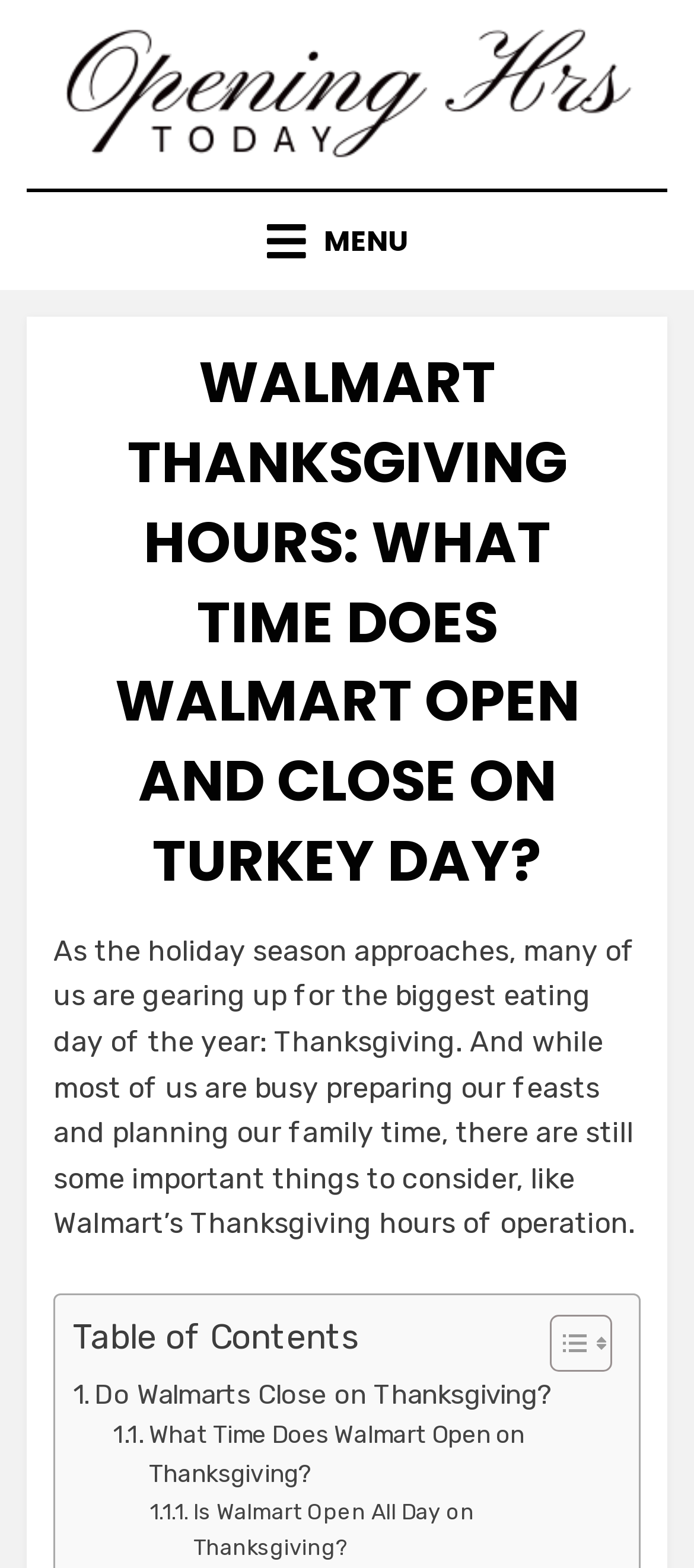What is the purpose of the table of contents?
Based on the image, provide a one-word or brief-phrase response.

To navigate the article